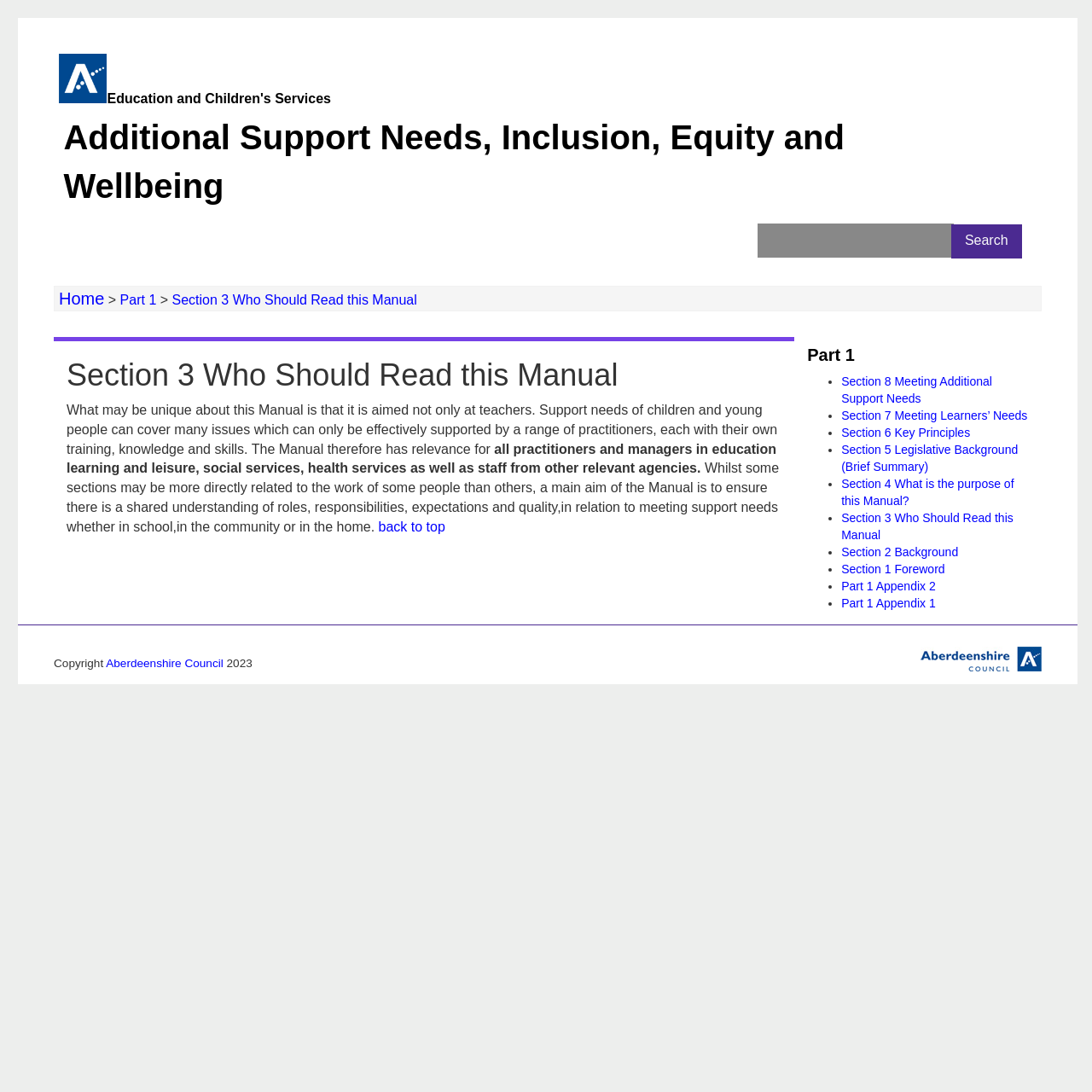What is the copyright year of the webpage?
Give a comprehensive and detailed explanation for the question.

The copyright year can be found at the bottom of the webpage, where it is stated 'Copyright 2023 Aberdeenshire Council'.